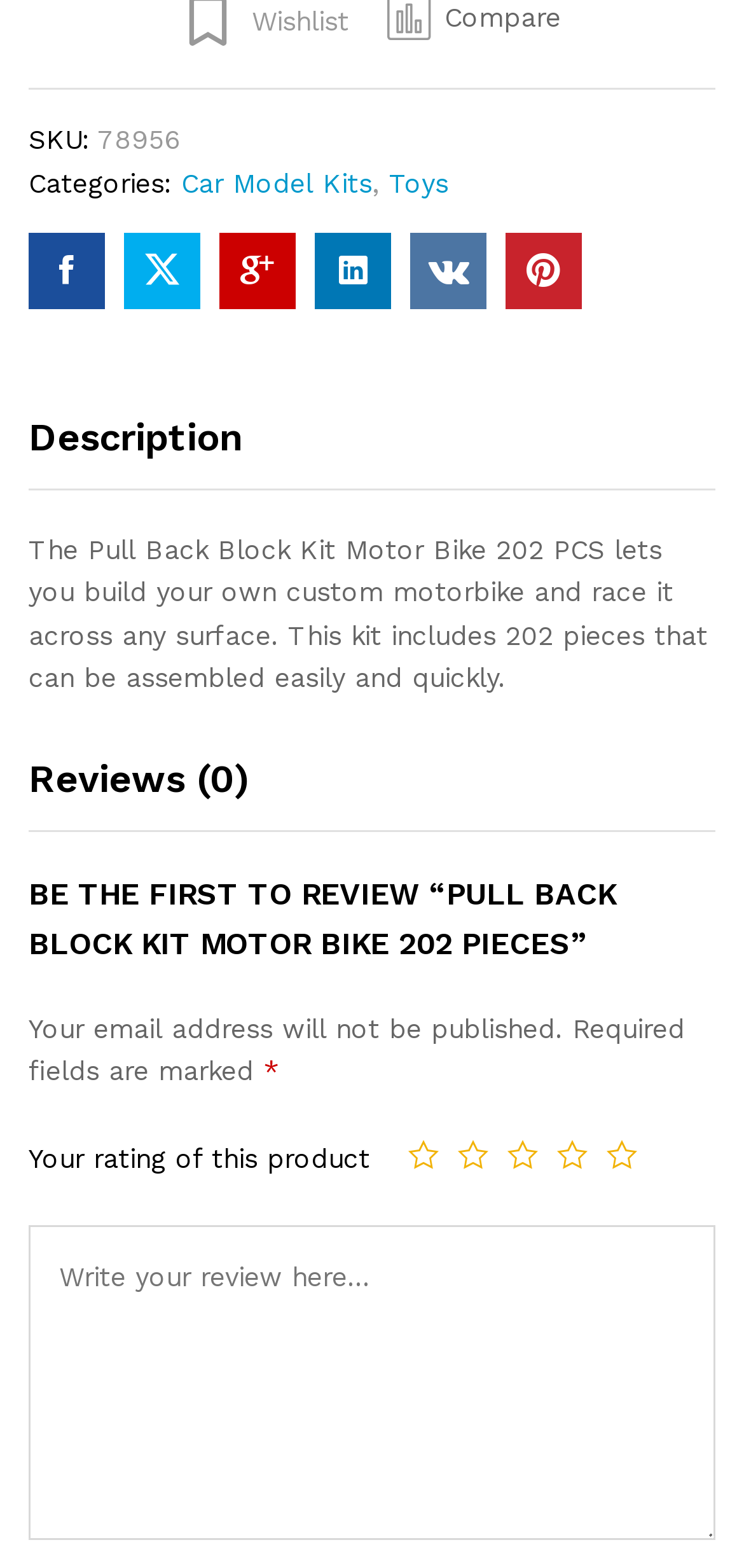What is required to write a review?
Based on the image, please offer an in-depth response to the question.

The required fields to write a review can be found in the text 'Your email address will not be published.' and 'Required fields are marked' which are located in the review section.